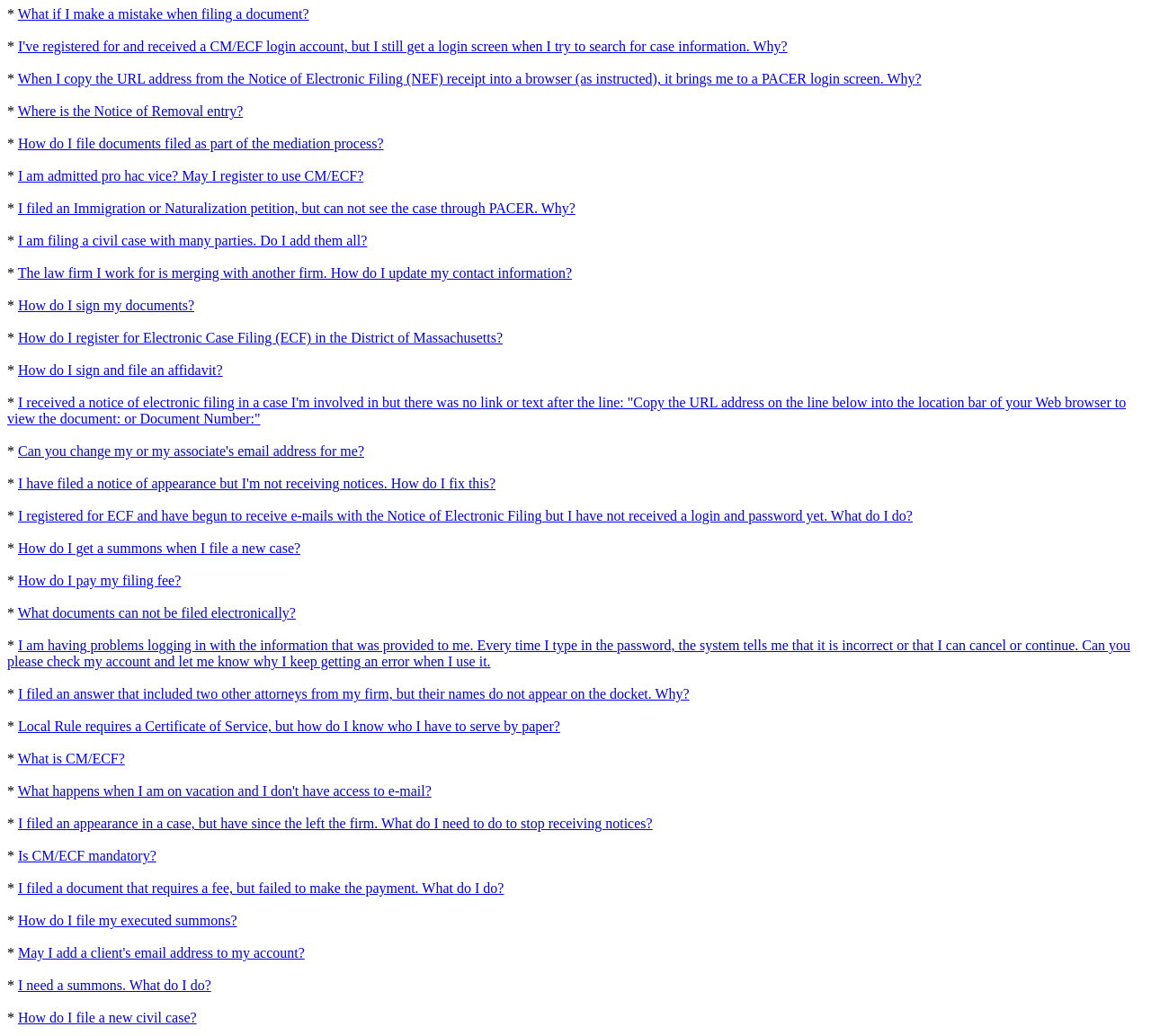Provide the bounding box coordinates for the specified HTML element described in this description: "Is CM/ECF mandatory?". The coordinates should be four float numbers ranging from 0 to 1, in the format [left, top, right, bottom].

[0.016, 0.819, 0.136, 0.834]